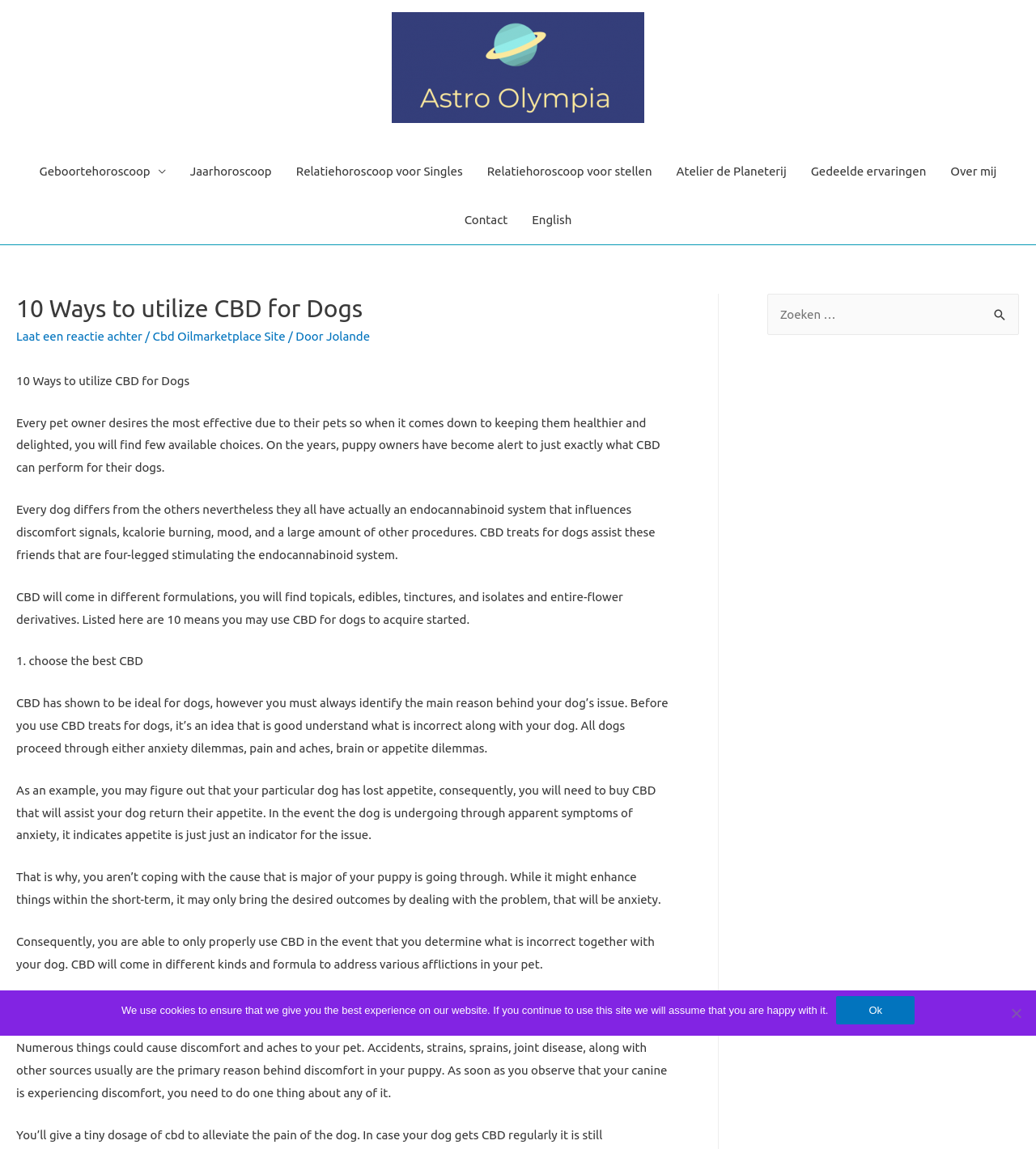Kindly determine the bounding box coordinates for the clickable area to achieve the given instruction: "Click on the link to read about Cbd Oilmarketplace Site".

[0.147, 0.287, 0.275, 0.299]